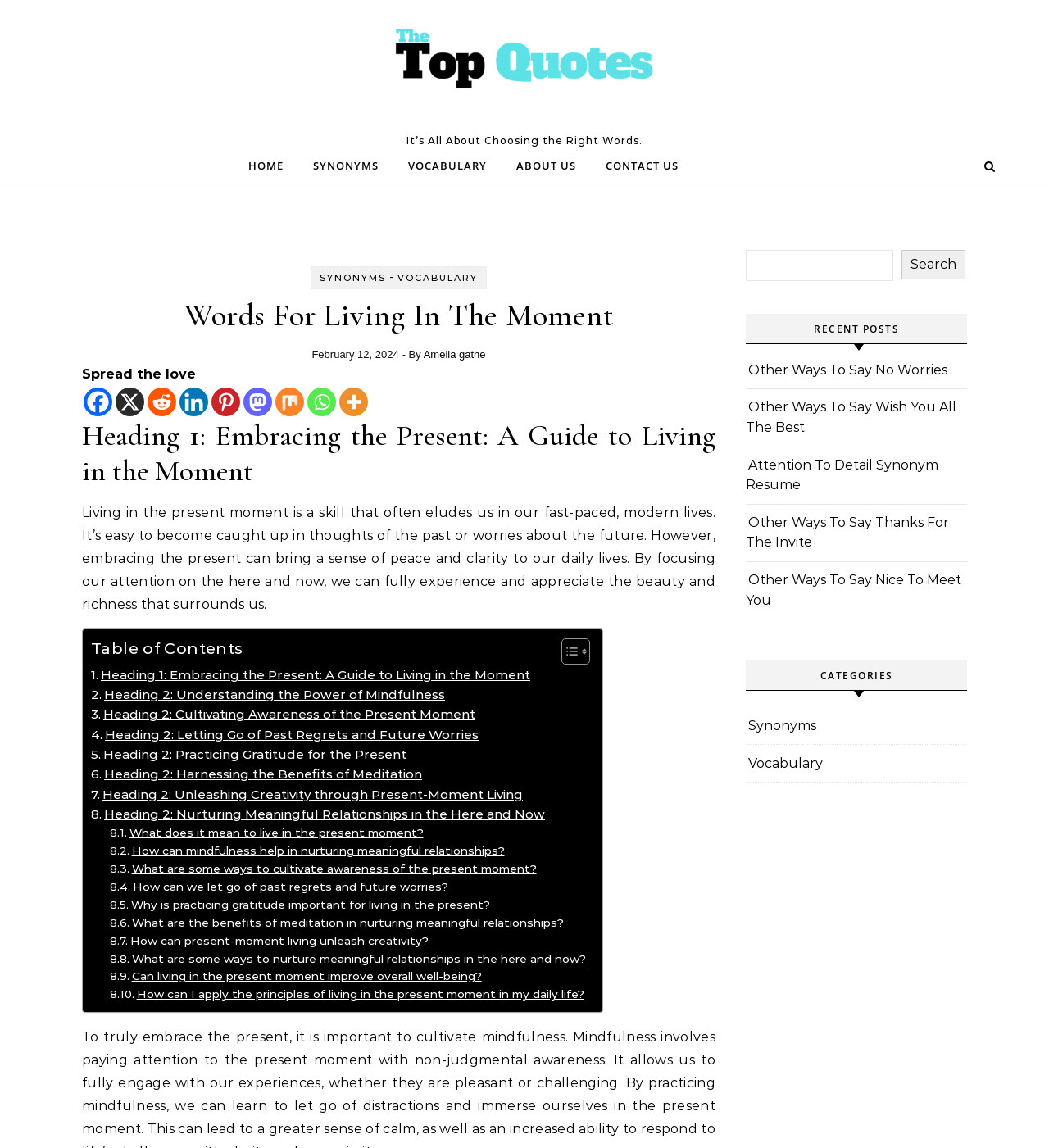Identify the bounding box coordinates of the specific part of the webpage to click to complete this instruction: "Explore synonyms".

[0.713, 0.616, 0.778, 0.648]